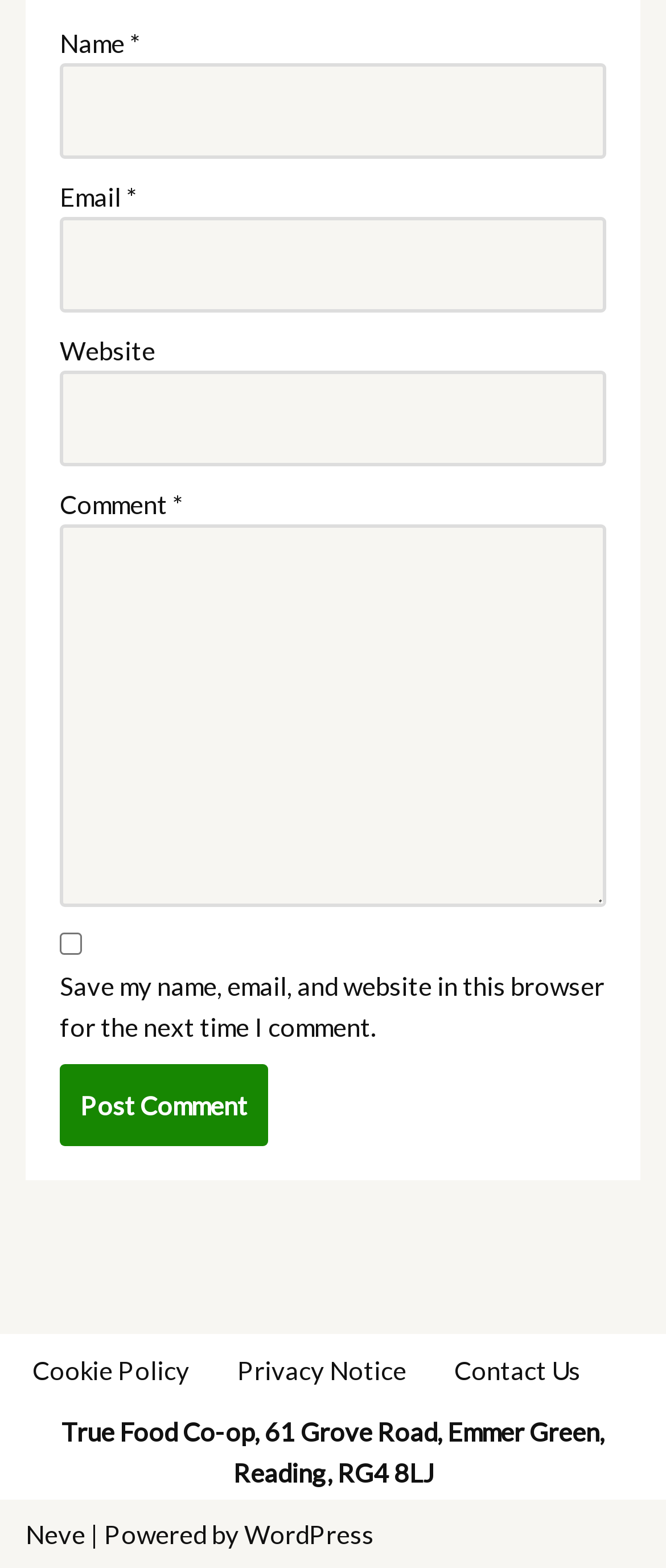Could you determine the bounding box coordinates of the clickable element to complete the instruction: "Write a comment"? Provide the coordinates as four float numbers between 0 and 1, i.e., [left, top, right, bottom].

[0.09, 0.335, 0.91, 0.579]